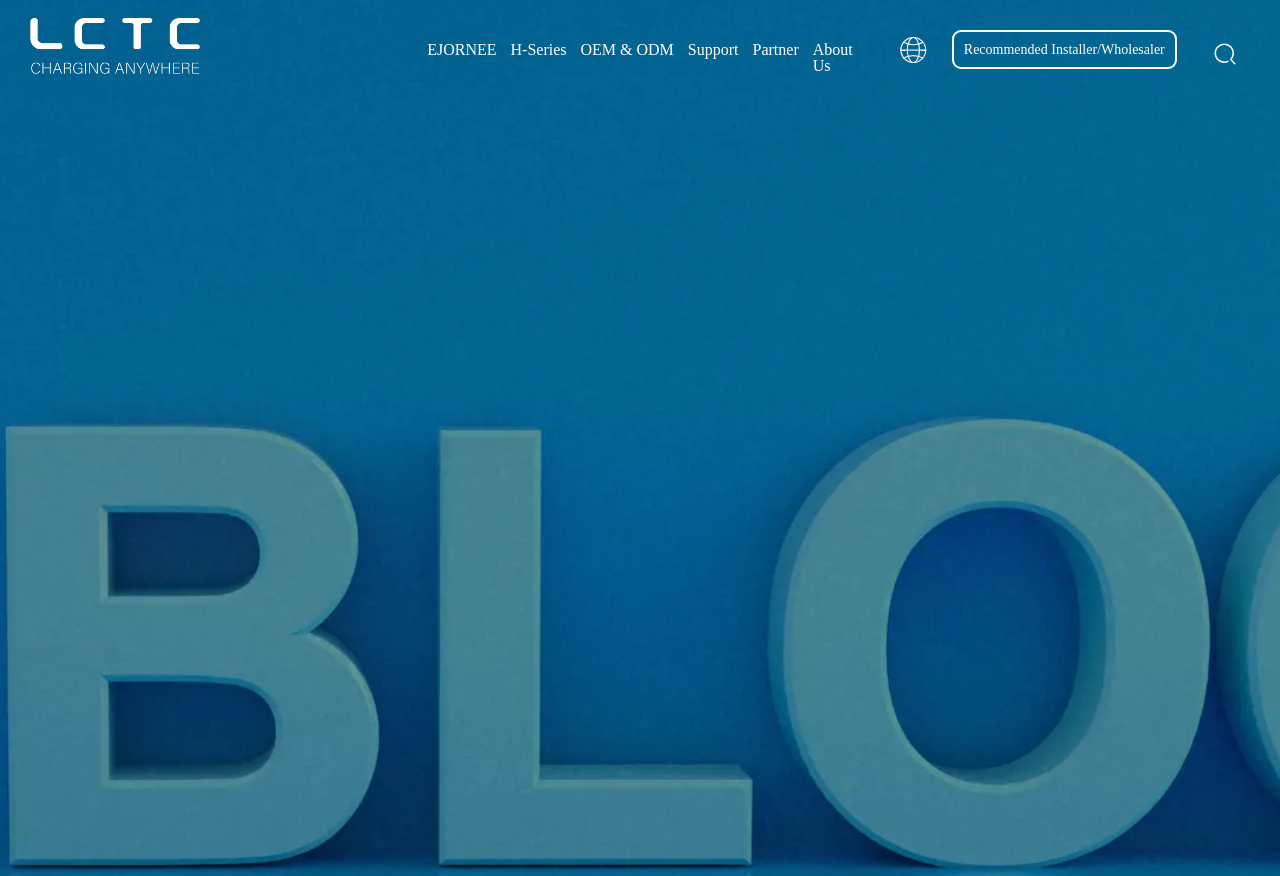What is the purpose of the 'Recommended Installer/Wholesaler' link? Refer to the image and provide a one-word or short phrase answer.

To find installers or wholesalers